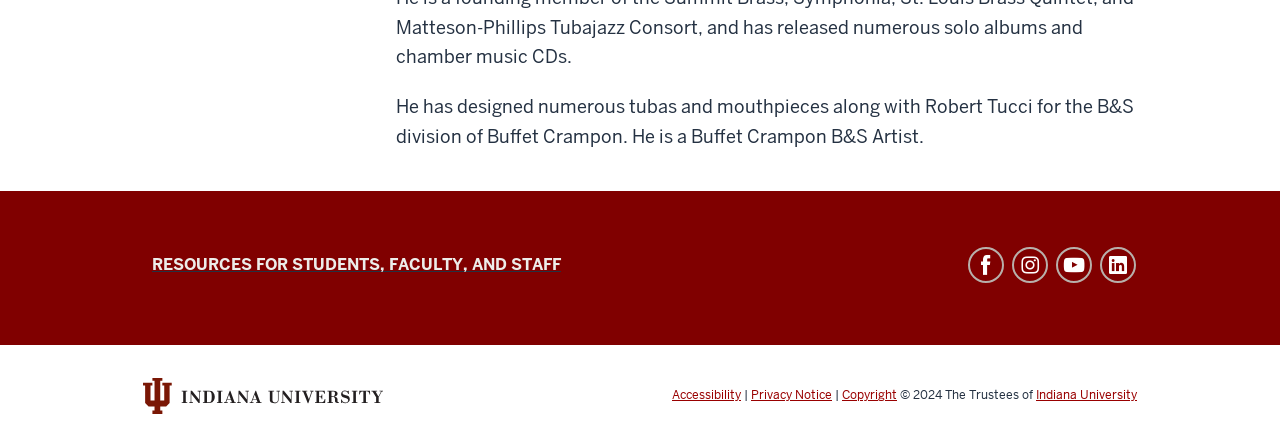Locate the UI element described by YouTube in the provided webpage screenshot. Return the bounding box coordinates in the format (top-left x, top-left y, bottom-right x, bottom-right y), ensuring all values are between 0 and 1.

[0.825, 0.564, 0.853, 0.646]